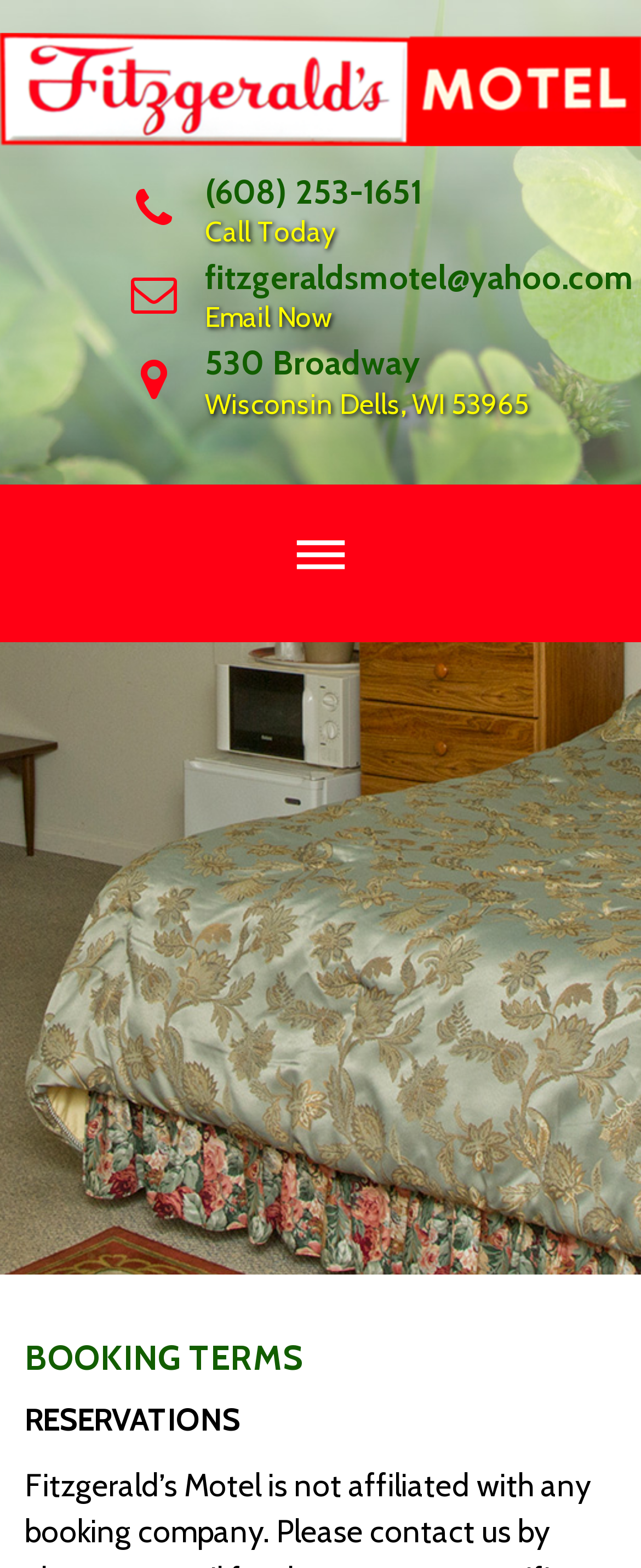What is the email address to contact?
Please give a detailed answer to the question using the information shown in the image.

I found the email address by examining the static text elements on the webpage, specifically the one with the text 'fitzgeraldsmotel@yahoo.com' which is located near the top of the page.